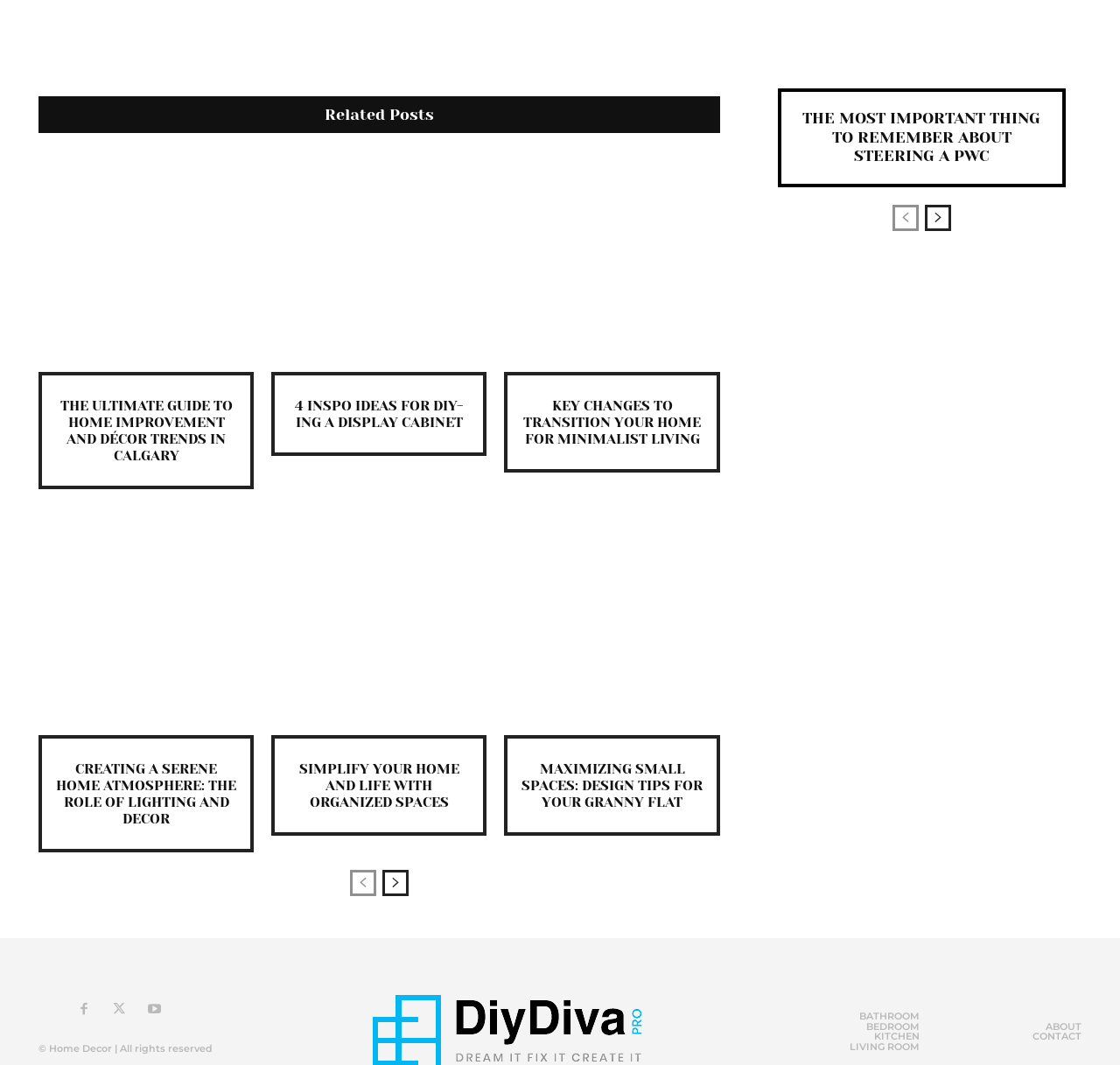Please provide a one-word or short phrase answer to the question:
How many links are there in the 'Related Posts' section?

6